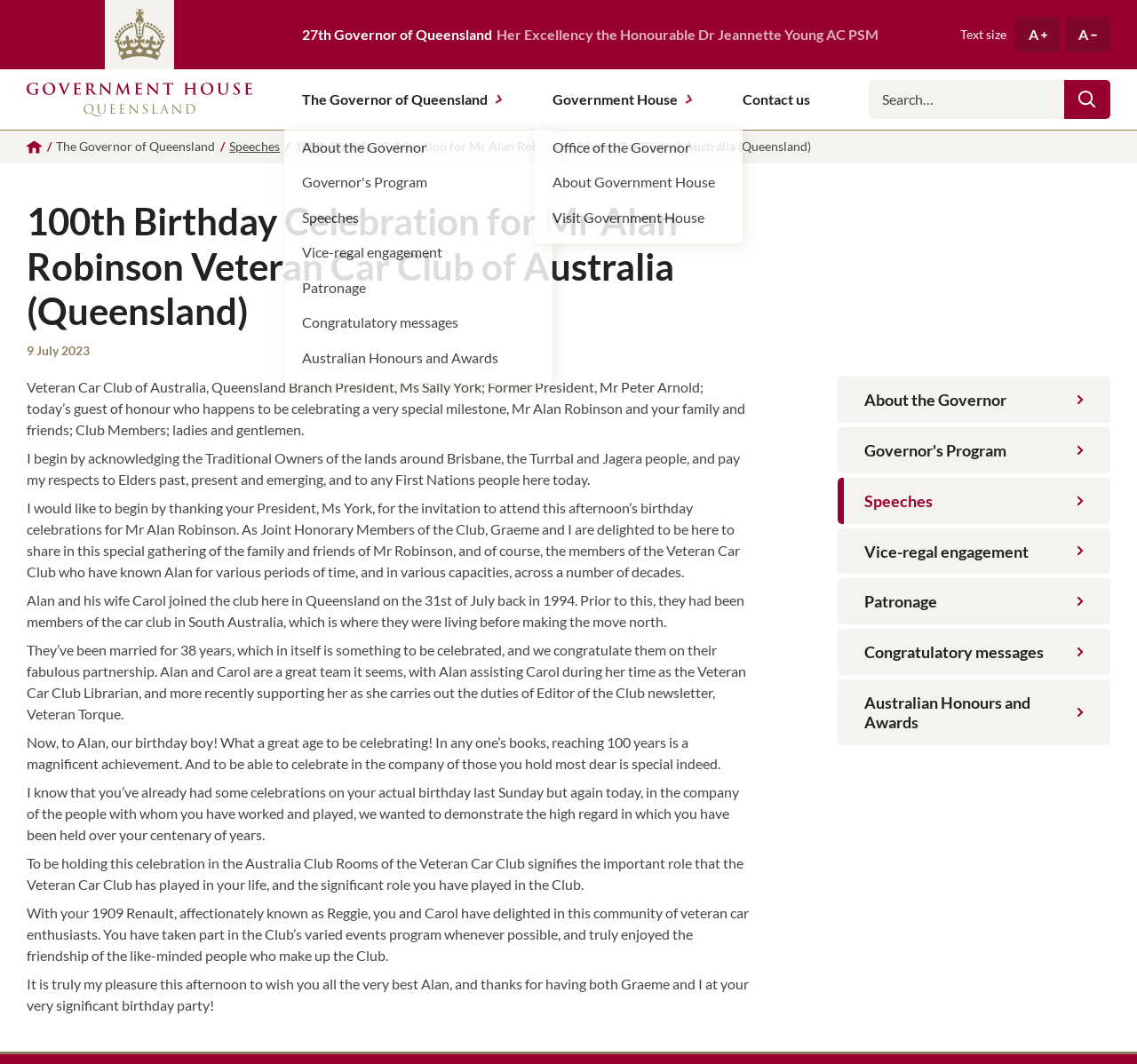Please find the bounding box coordinates of the section that needs to be clicked to achieve this instruction: "Search for something on the website".

[0.764, 0.075, 0.936, 0.112]